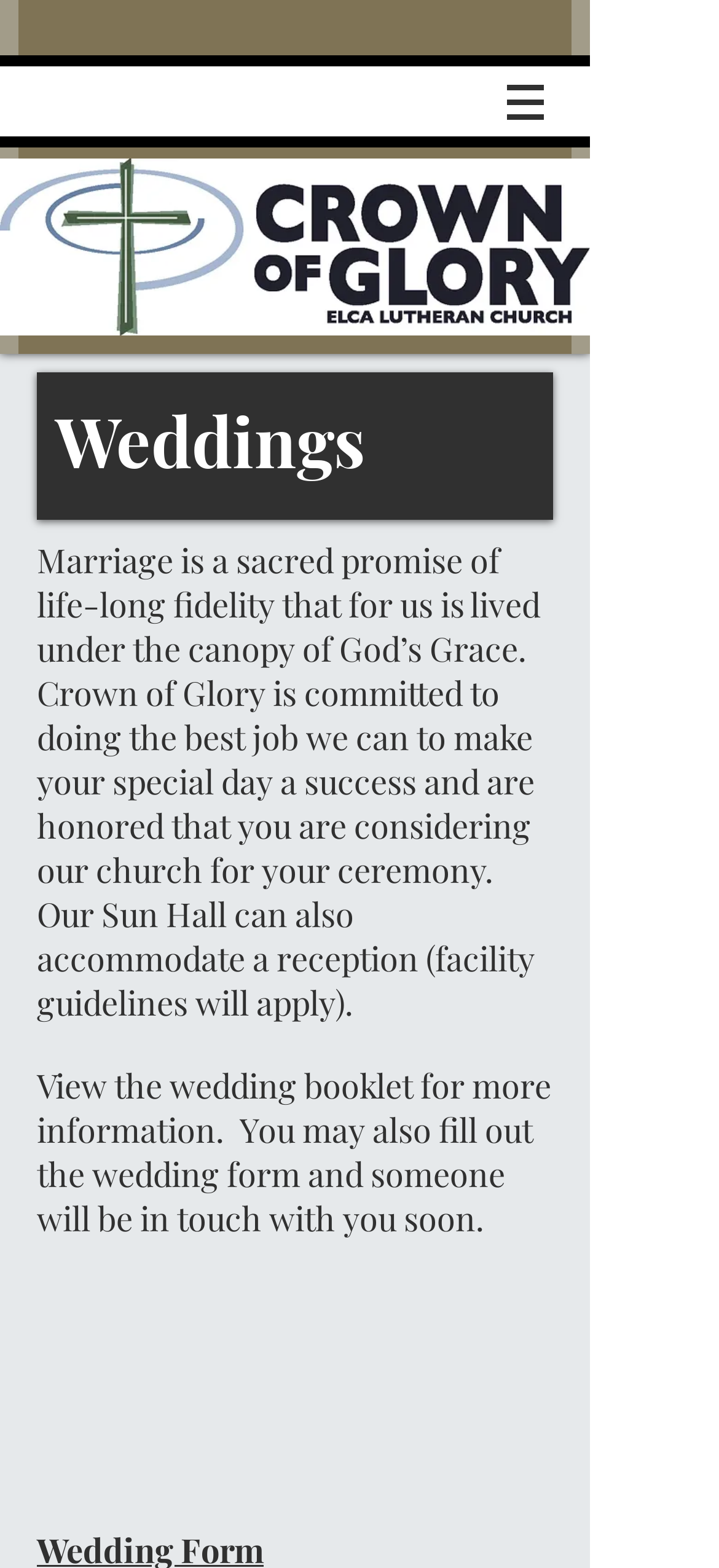Produce an elaborate caption capturing the essence of the webpage.

The webpage is about weddings at Crown of Glory Lutheran church. At the top right corner, there is a navigation menu labeled "Site" with a button that has a popup menu. The button is accompanied by a small image. 

On the top left corner, there is a large image of the Crown of Glory logo. Below the logo, there is a prominent heading that reads "Weddings". 

Under the heading, there is a paragraph of text that describes the church's view on marriage and its commitment to making the couple's special day a success. The text also mentions that the church's Sun Hall can accommodate a reception, subject to facility guidelines.

Below this paragraph, there is another block of text that invites visitors to view the wedding booklet for more information and to fill out the wedding form to get in touch with the church.